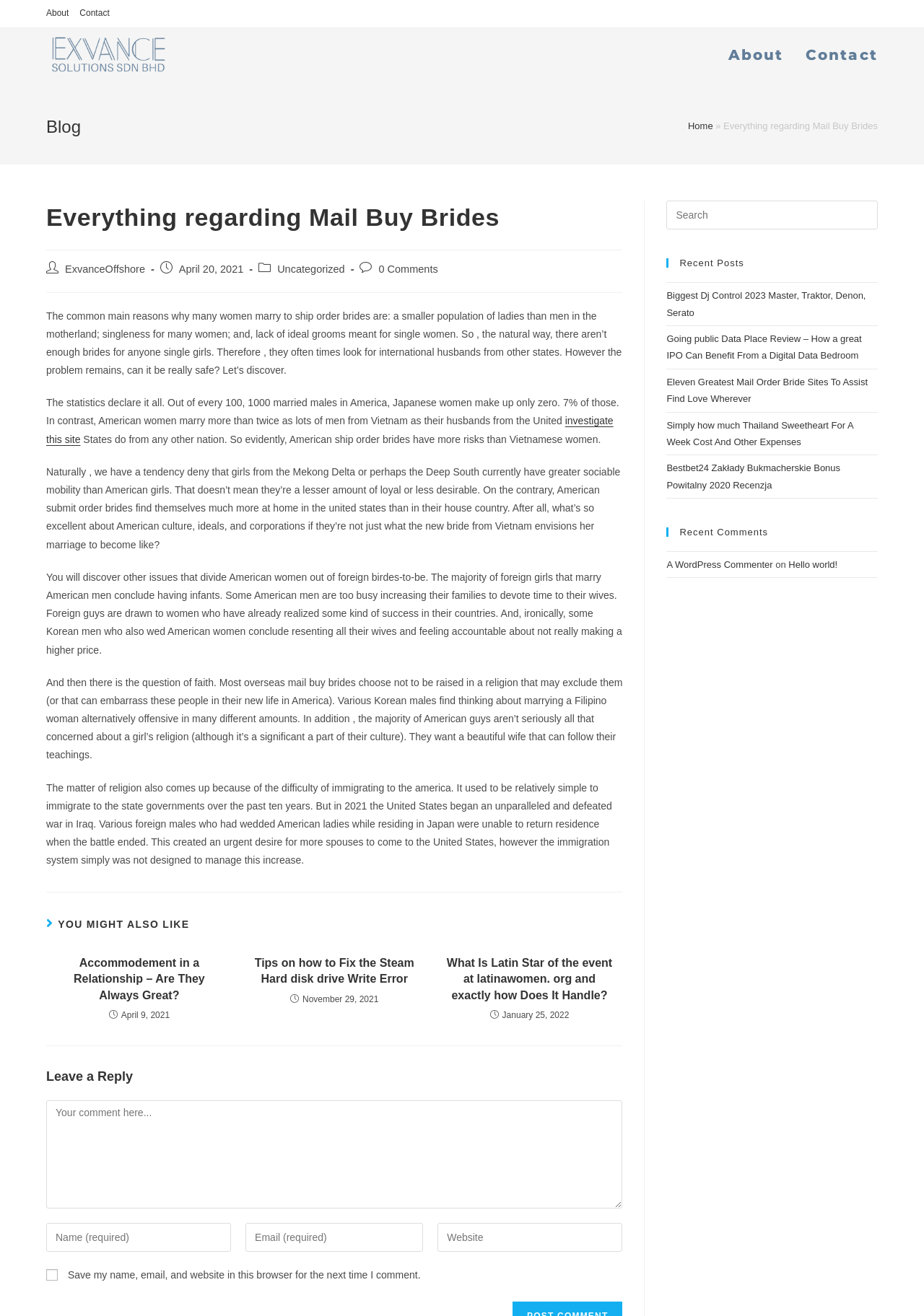What is the date of the oldest post in the 'YOU MIGHT ALSO LIKE' section?
From the screenshot, supply a one-word or short-phrase answer.

April 9, 2021